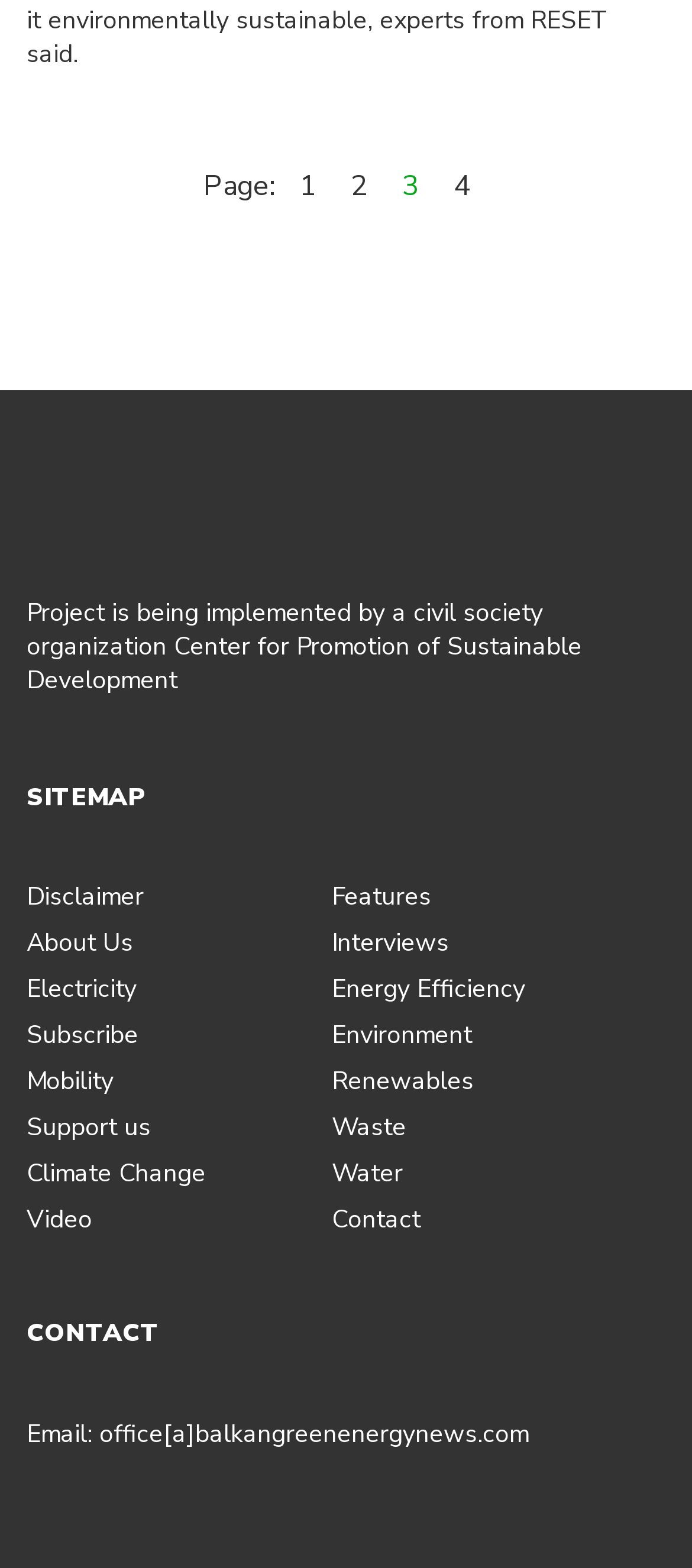What is the organization implementing the project?
Refer to the screenshot and respond with a concise word or phrase.

Center for Promotion of Sustainable Development